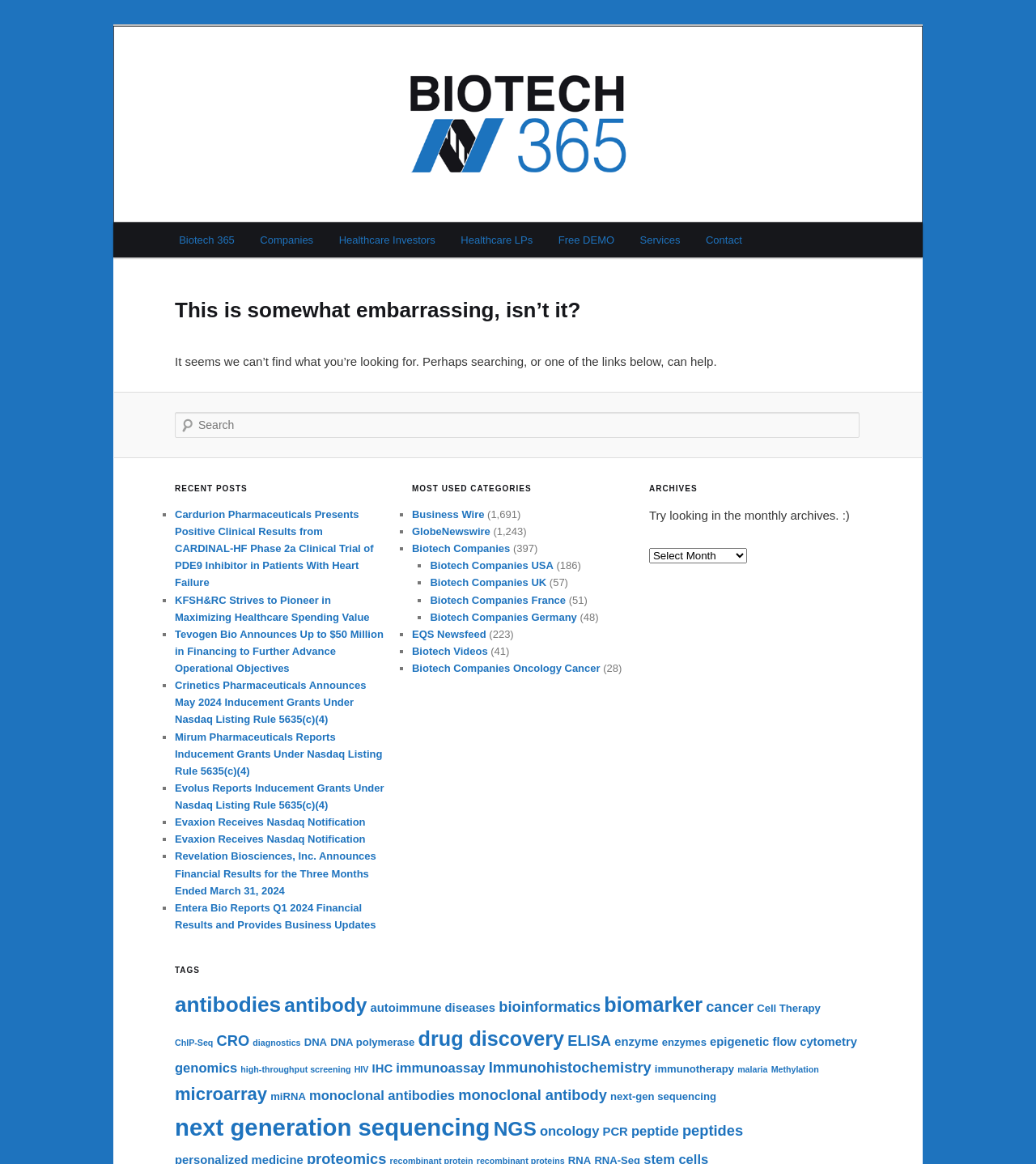Please answer the following question as detailed as possible based on the image: 
What is the most used category?

The most used category can be found in the section 'MOST USED CATEGORIES' and it is 'Business Wire' with 1,691 items, indicated by the text '(1,691)' next to the link.